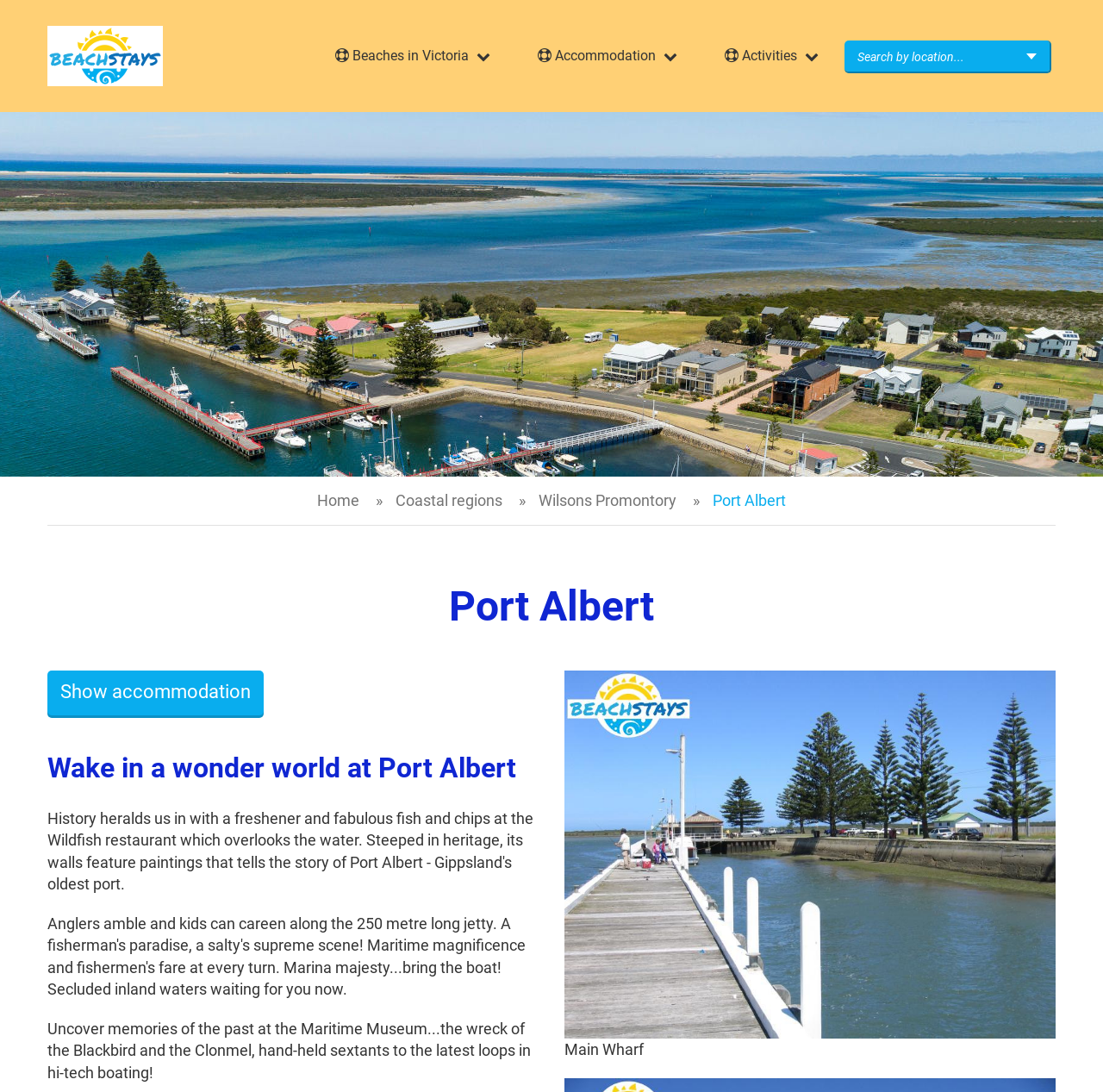Present a detailed account of what is displayed on the webpage.

The webpage is about Port Albert, a beach destination in Victoria, Australia, and focuses on beach and coast accommodation. At the top left, there is a link and an image with the text "Beach Stays". Below this, there are three horizontal tabs with text "Beaches in Victoria", "Accommodation", and "Activities", respectively. 

On the right side of the page, there is a search bar with the text "Search by location...". Below the tabs, there are four links: "Home", "Coastal regions", "Wilsons Promontory", and "Port Albert", which are positioned horizontally. 

The main content of the page is divided into sections. The first section has a heading "Port Albert" and a link "Show accommodation" below it. The second section has a heading "Wake in a wonder world at Port Albert" and a paragraph of text describing the Maritime Museum, including its exhibits and activities. 

On the right side of the page, there is a large image of the Main Wharf, which takes up most of the bottom half of the page. Overall, the webpage provides information about Port Albert as a beach destination, its accommodation options, and activities to do in the area.